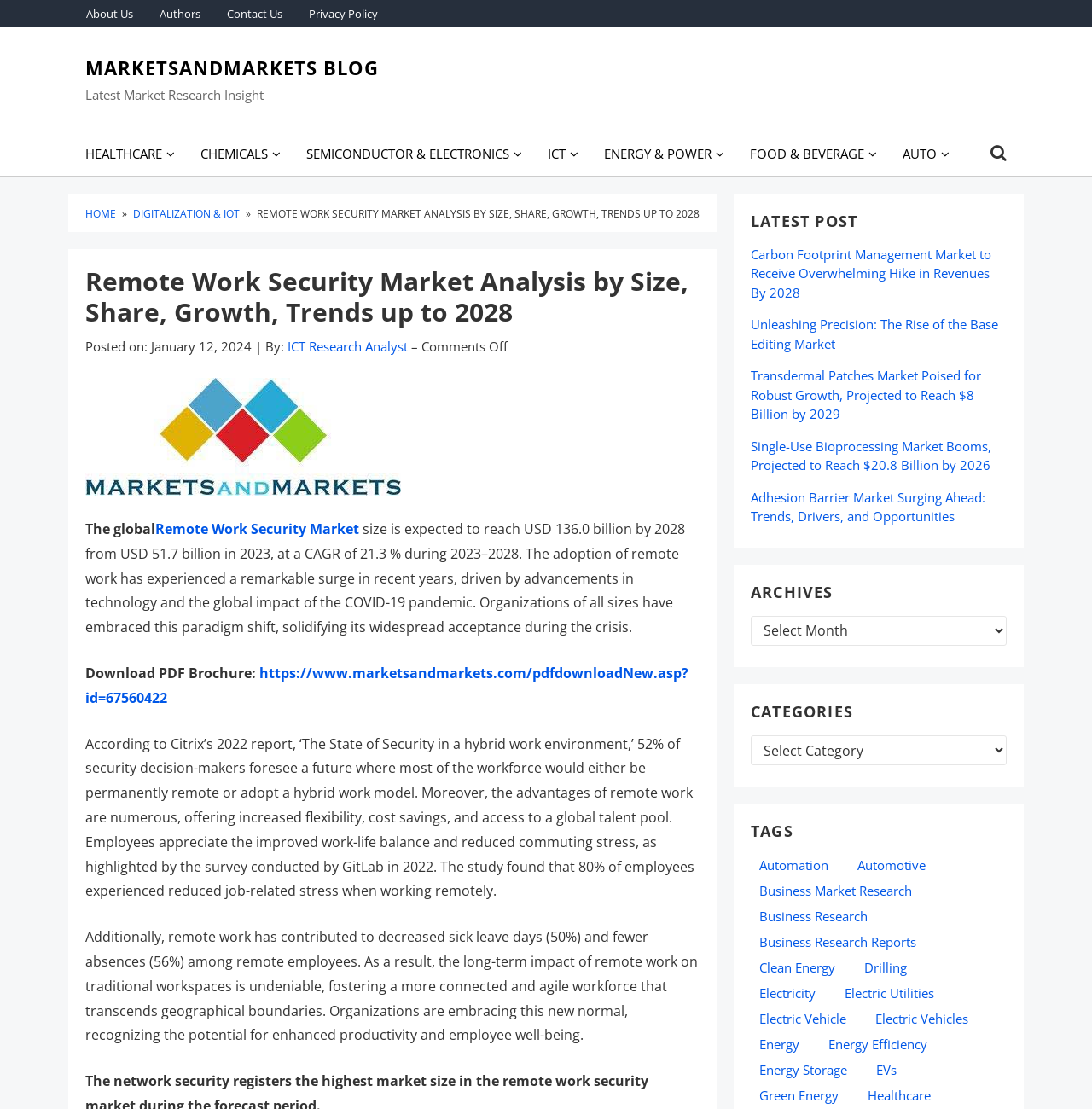Provide the bounding box coordinates in the format (top-left x, top-left y, bottom-right x, bottom-right y). All values are floating point numbers between 0 and 1. Determine the bounding box coordinate of the UI element described as: Food & Beverage

[0.675, 0.118, 0.815, 0.158]